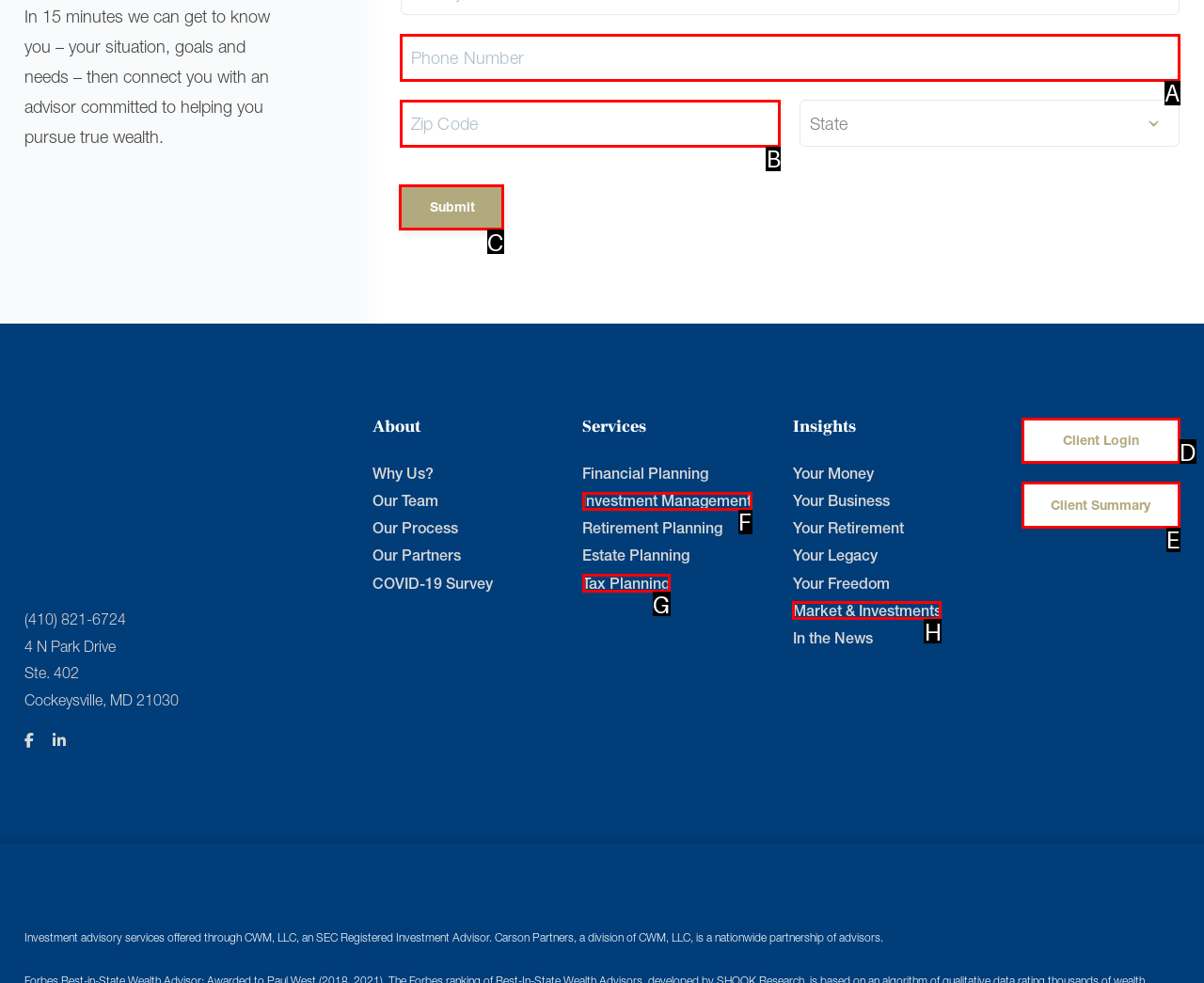Select the appropriate letter to fulfill the given instruction: Click the Master Canopies logo
Provide the letter of the correct option directly.

None